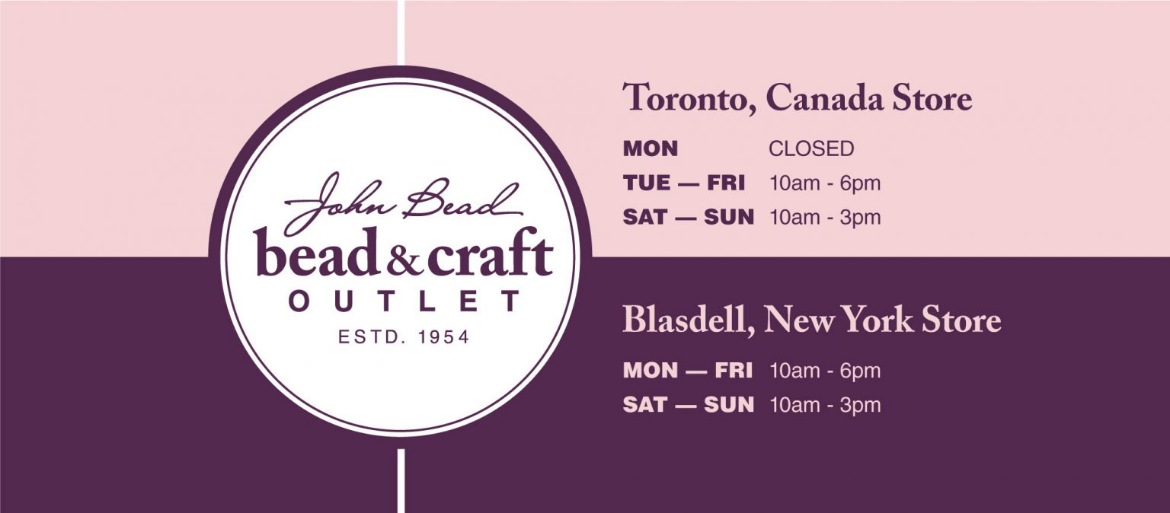What is the operational hour on Saturday for the Blasdell location?
Offer a detailed and exhaustive answer to the question.

The graphic outlines the store hours for the Blasdell location, indicating that it operates on weekends from 10 AM to 3 PM, which includes Saturdays.